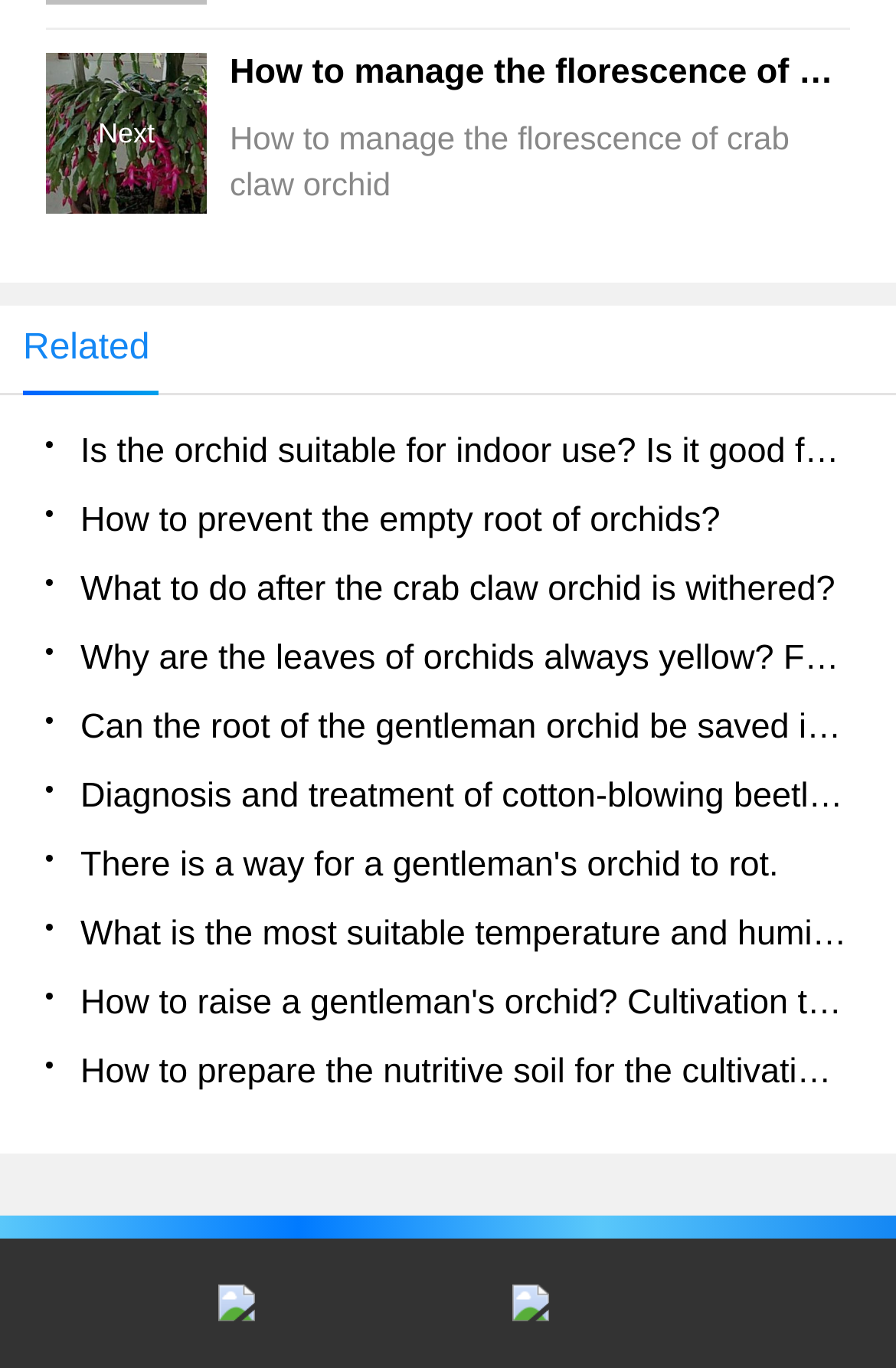How many related links are on the webpage?
Can you give a detailed and elaborate answer to the question?

There are 12 related links on the webpage, starting from 'Is the orchid suitable for indoor use? Is it good for the body?' to 'How to prepare the nutritive soil for the cultivation of Cymbidium'.